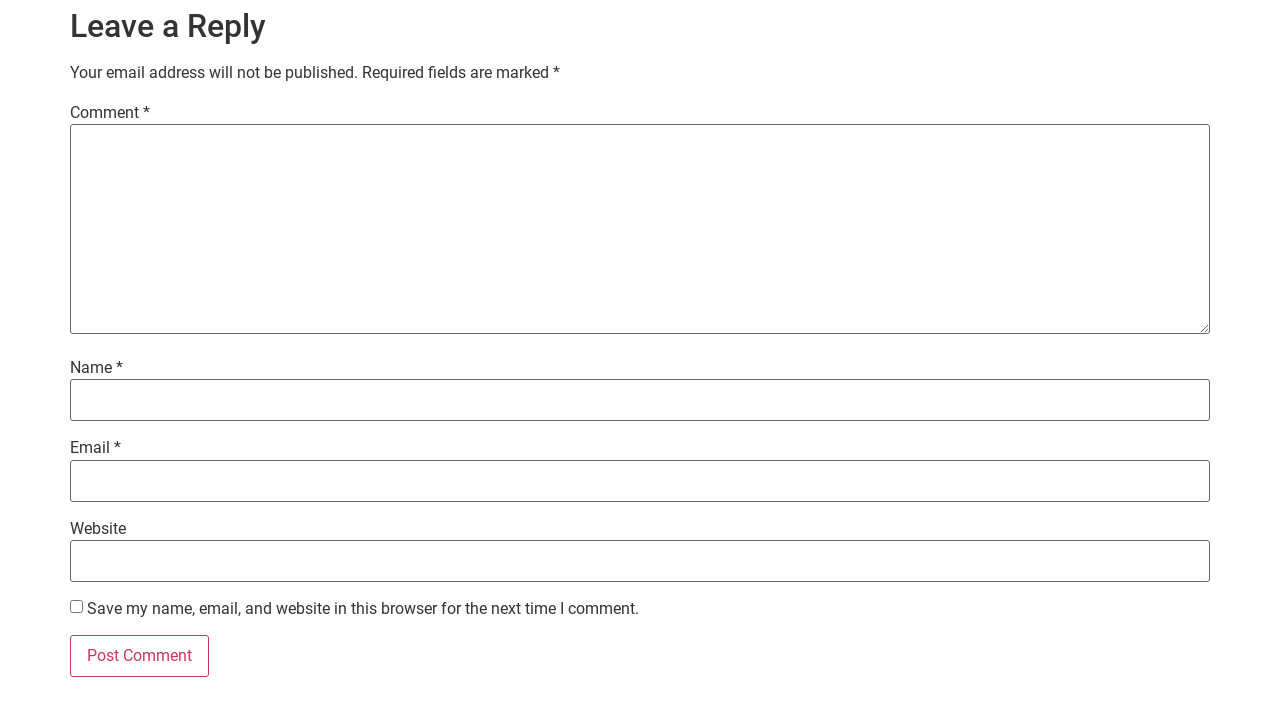Locate the bounding box of the UI element based on this description: "parent_node: Website name="url"". Provide four float numbers between 0 and 1 as [left, top, right, bottom].

[0.055, 0.747, 0.945, 0.805]